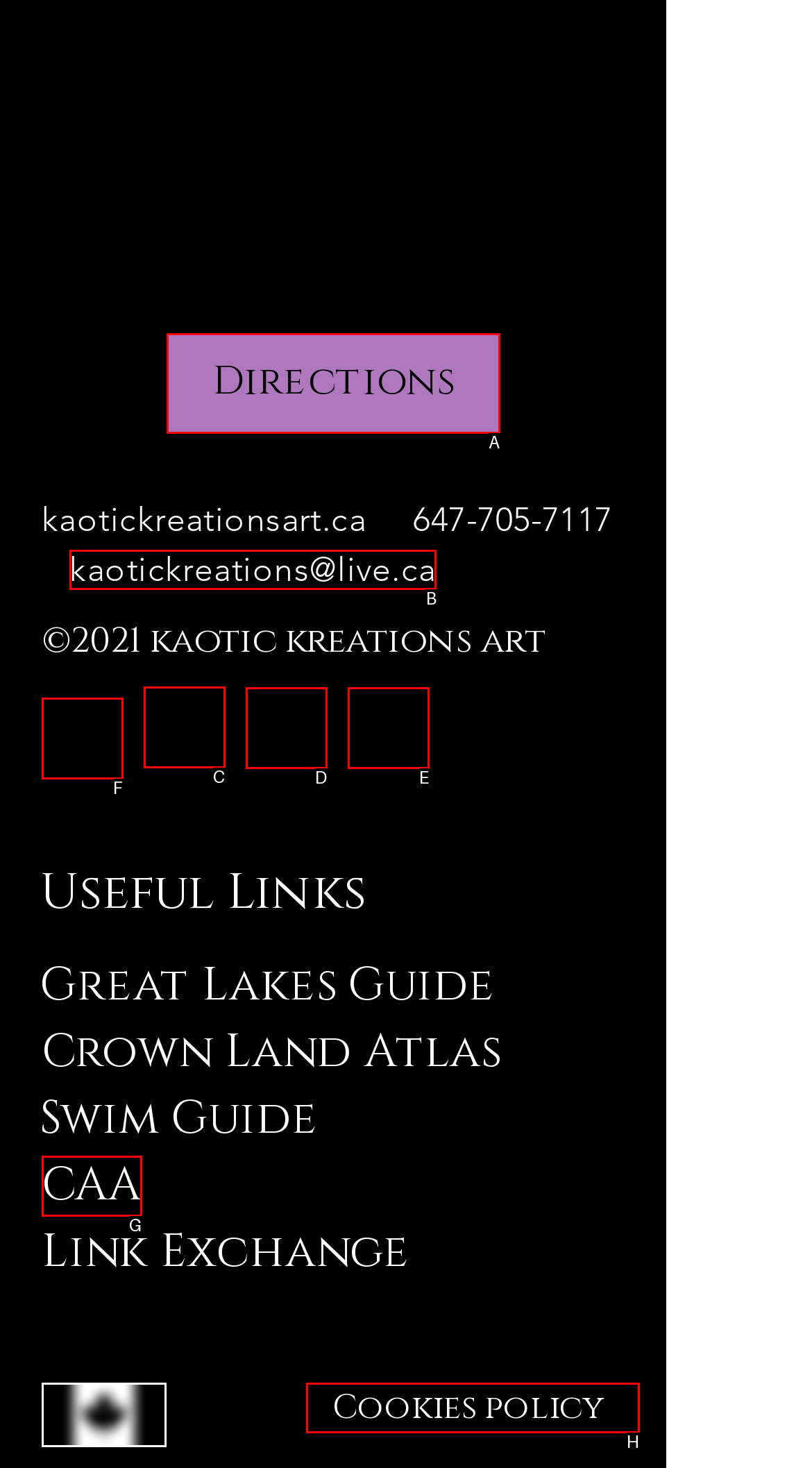Point out the specific HTML element to click to complete this task: Visit Facebook Reply with the letter of the chosen option.

C